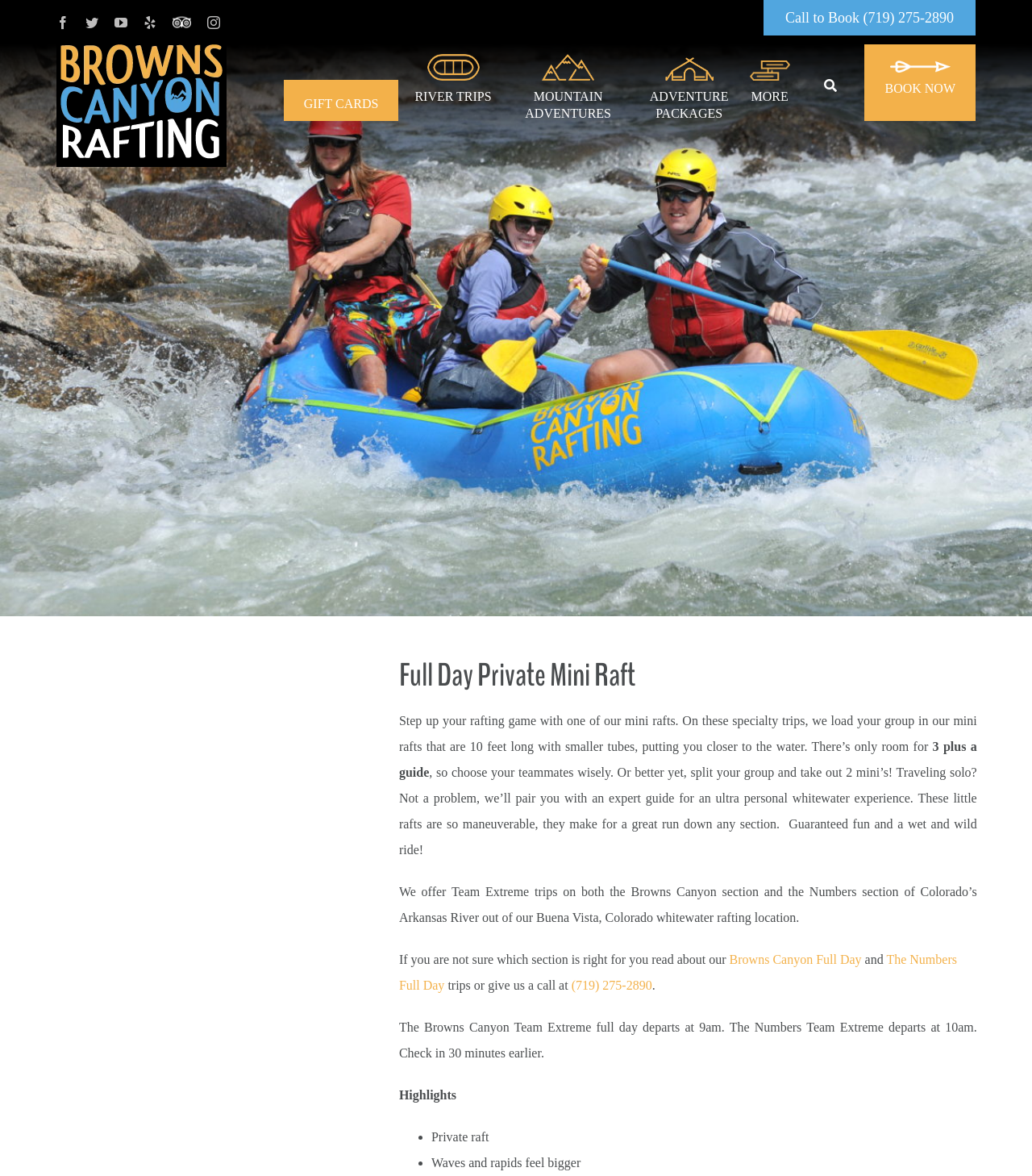What is the phone number to book?
Refer to the image and offer an in-depth and detailed answer to the question.

The phone number to book is located at the top right corner of the webpage, next to the 'Call to Book' text, and also mentioned at the bottom of the webpage in the 'Full Day Private Mini Raft' section.